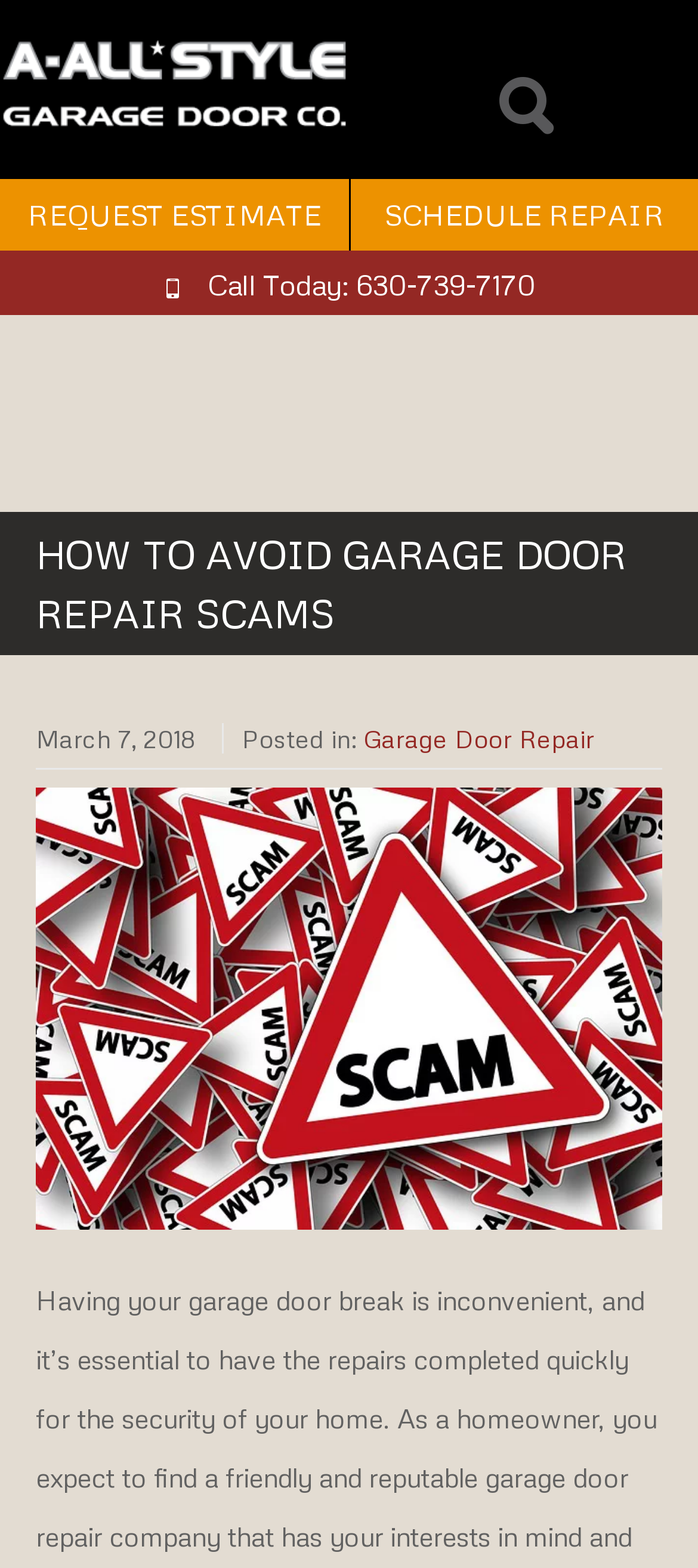What category is the article posted in?
Refer to the image and answer the question using a single word or phrase.

Garage Door Repair